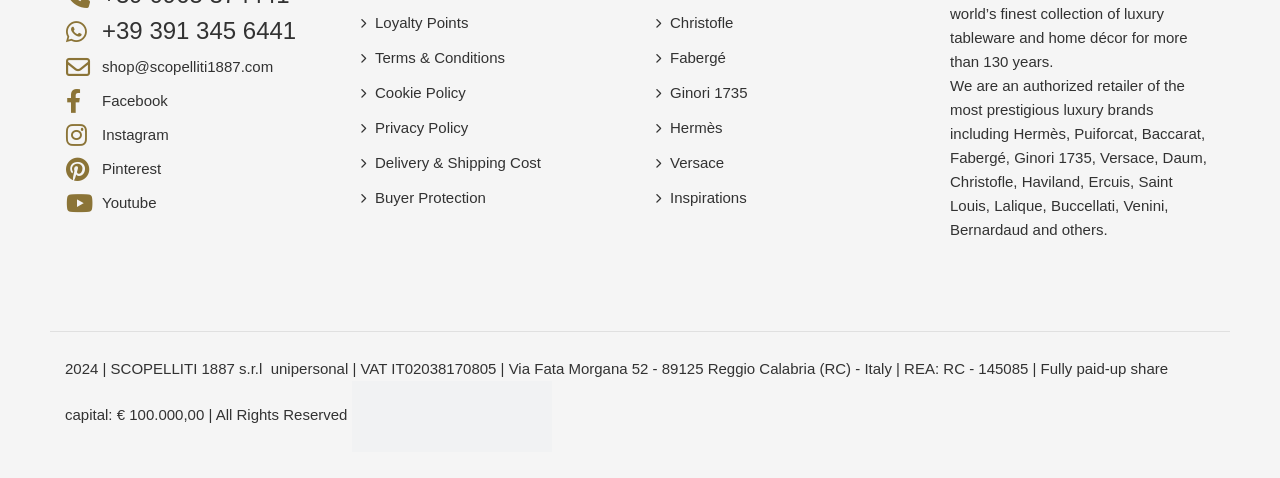Could you locate the bounding box coordinates for the section that should be clicked to accomplish this task: "Open Facebook".

[0.08, 0.193, 0.131, 0.228]